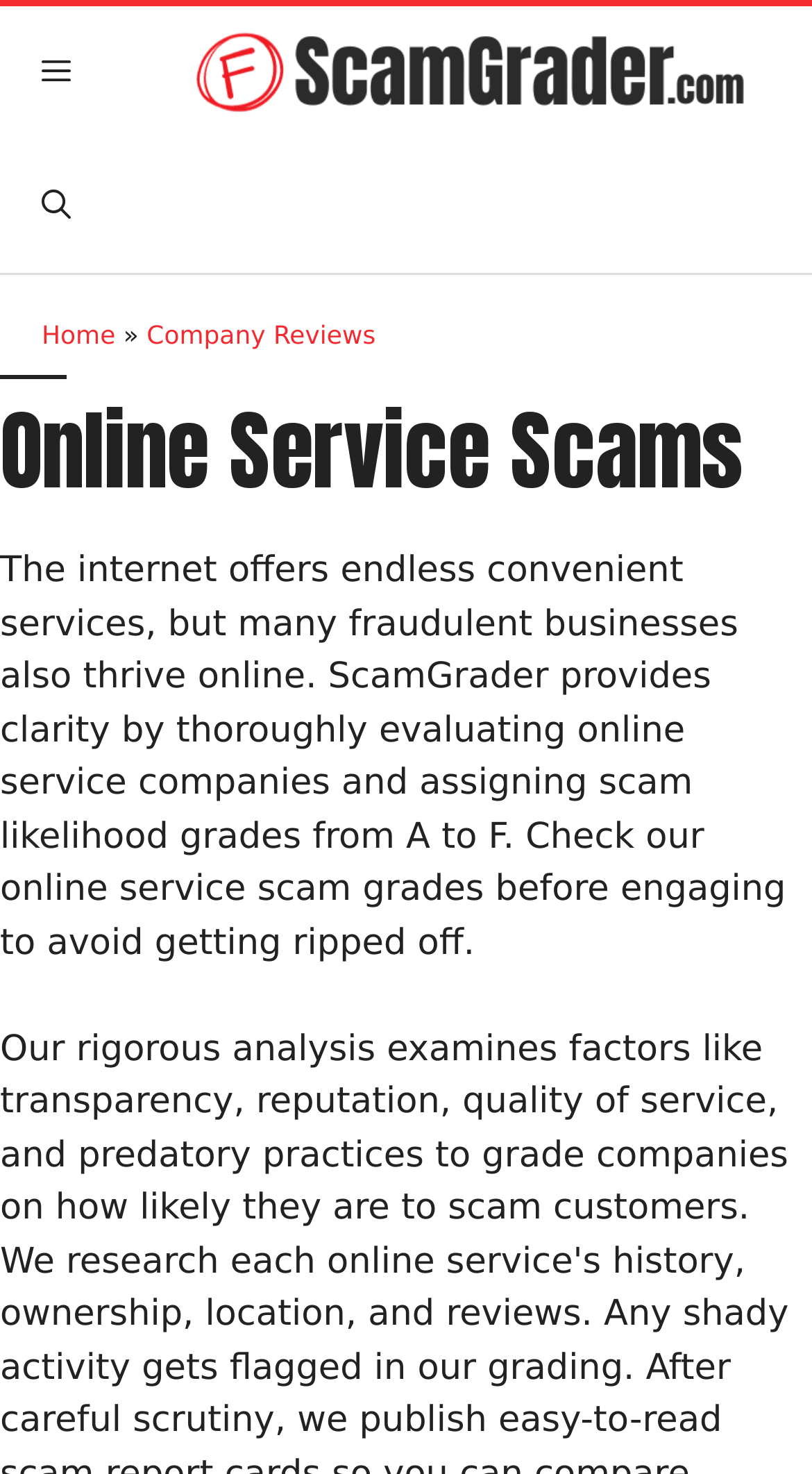What can users do to avoid getting ripped off?
Please answer the question with a single word or phrase, referencing the image.

Check scam grades